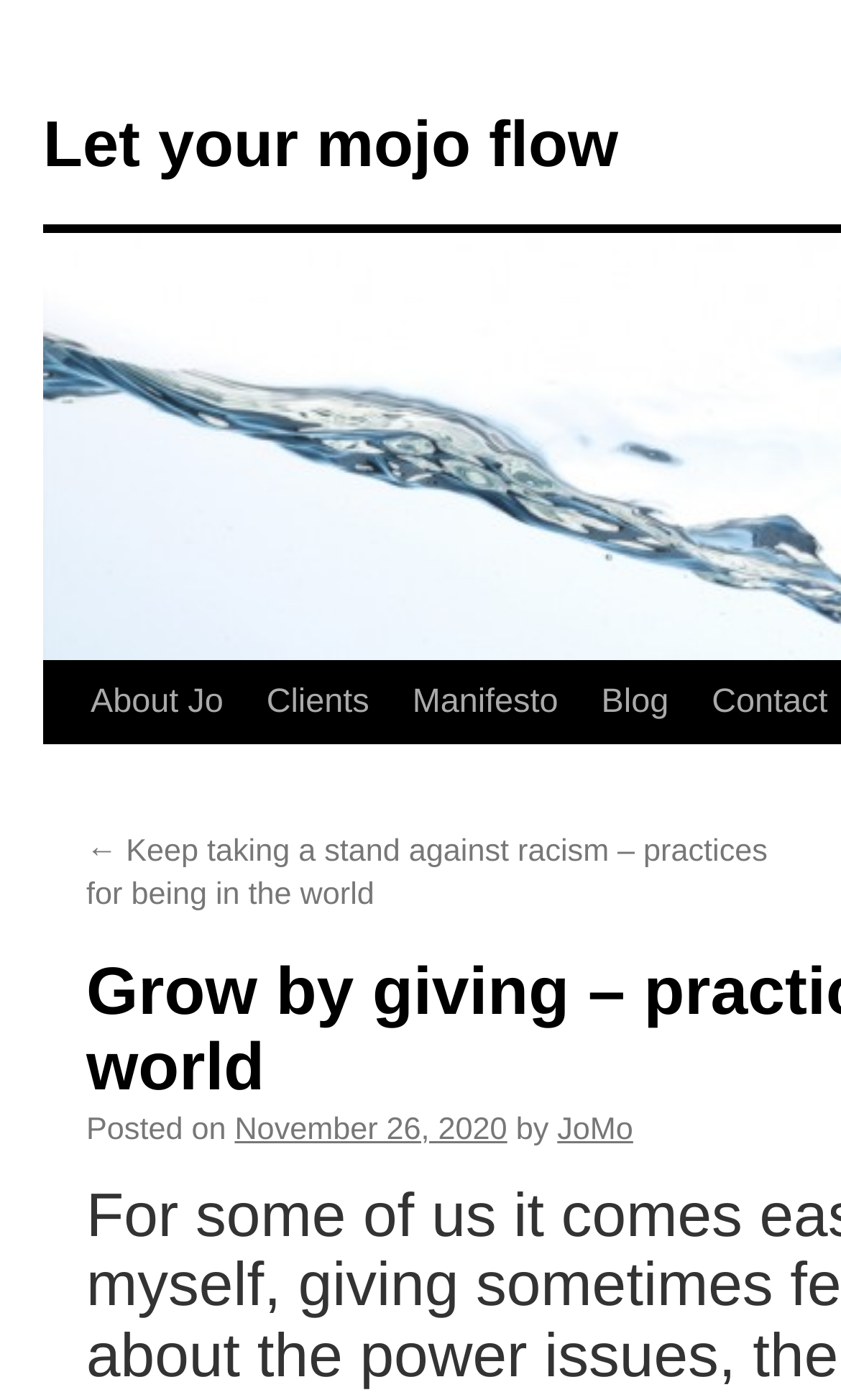Determine the coordinates of the bounding box for the clickable area needed to execute this instruction: "read the manifesto".

[0.465, 0.473, 0.689, 0.532]